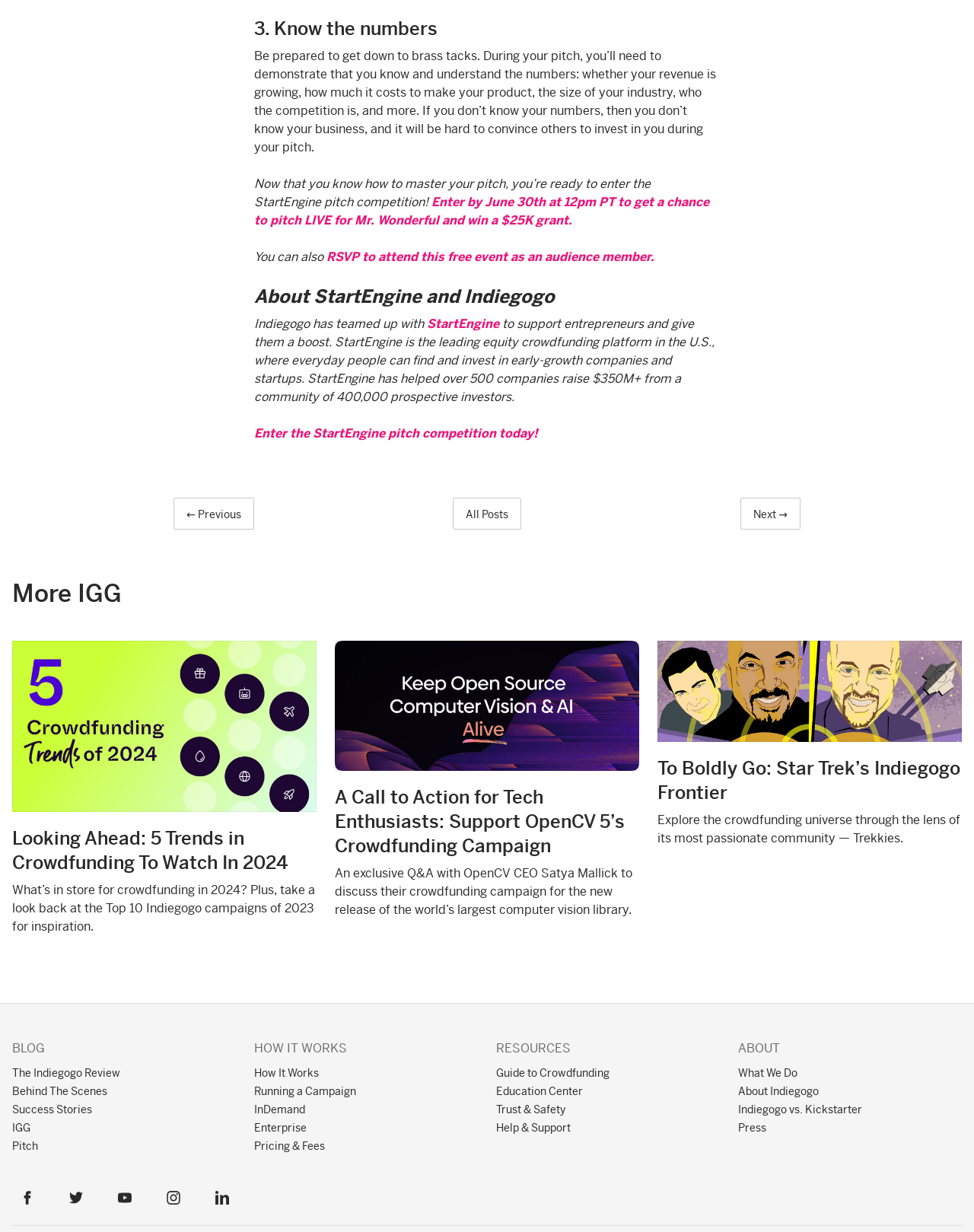Answer the question using only a single word or phrase: 
What is the name of the computer vision library mentioned?

OpenCV